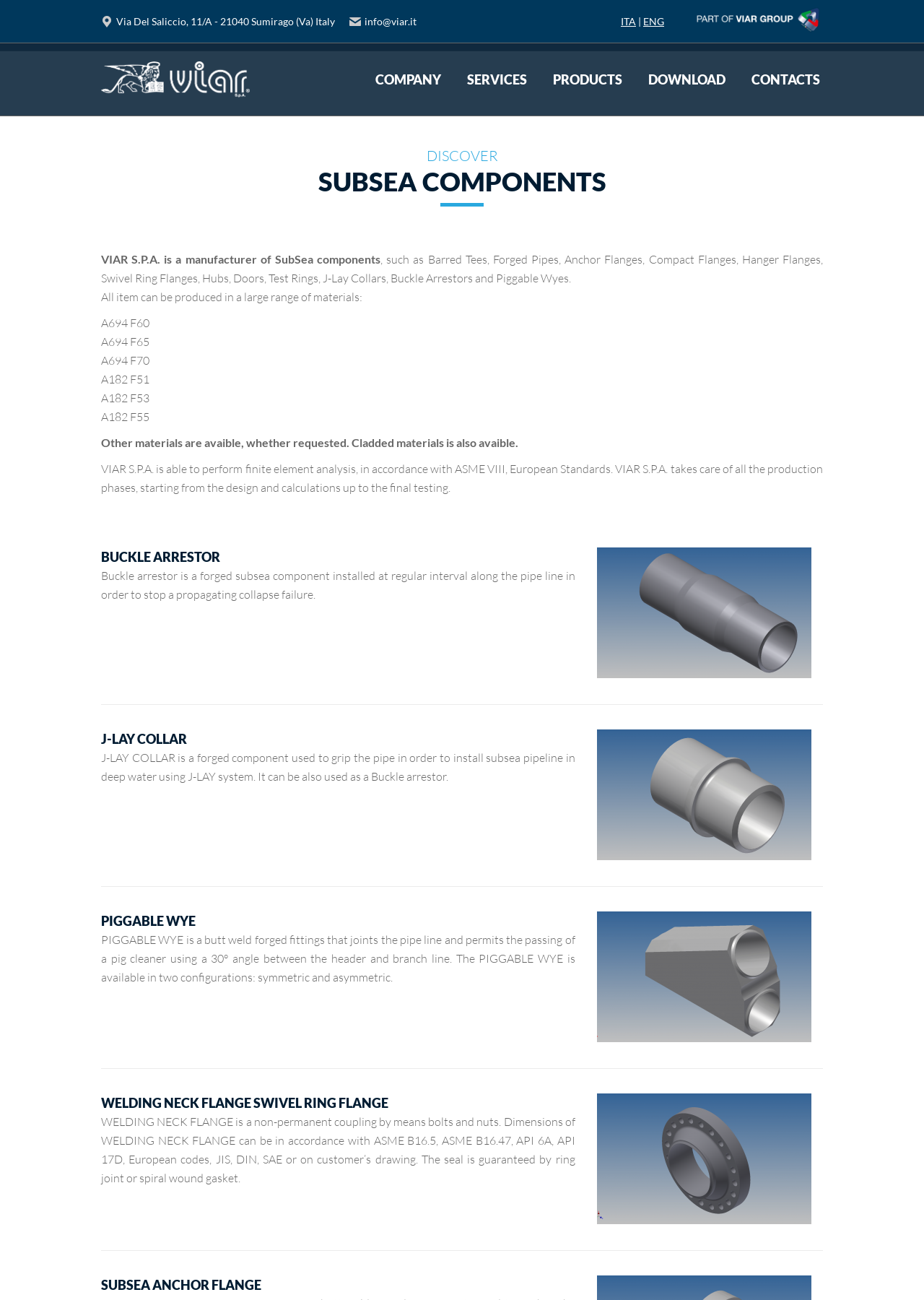Can you specify the bounding box coordinates for the region that should be clicked to fulfill this instruction: "Learn more about 'BUCKLE ARRESTOR'".

[0.109, 0.421, 0.622, 0.436]